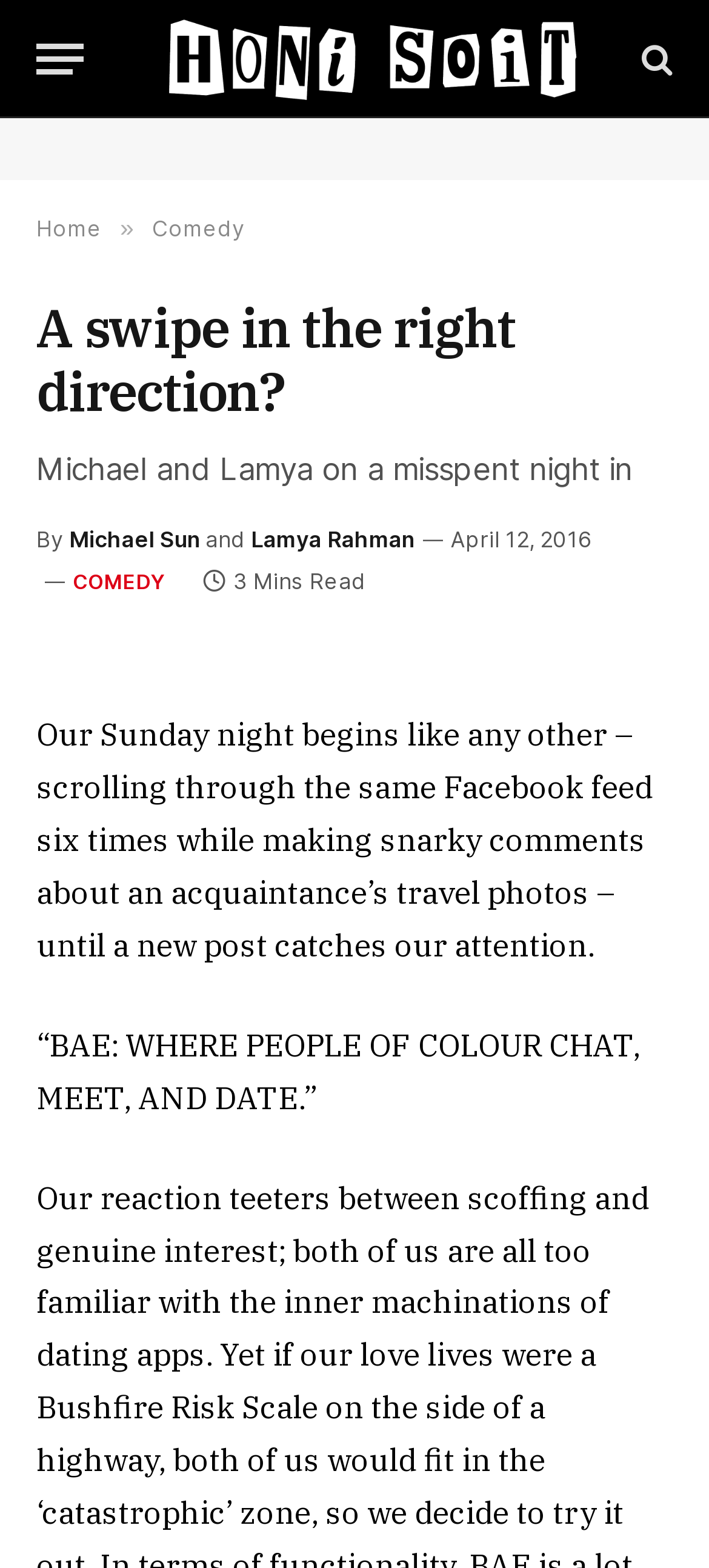Provide your answer to the question using just one word or phrase: What is the name of the publication?

Honi Soit